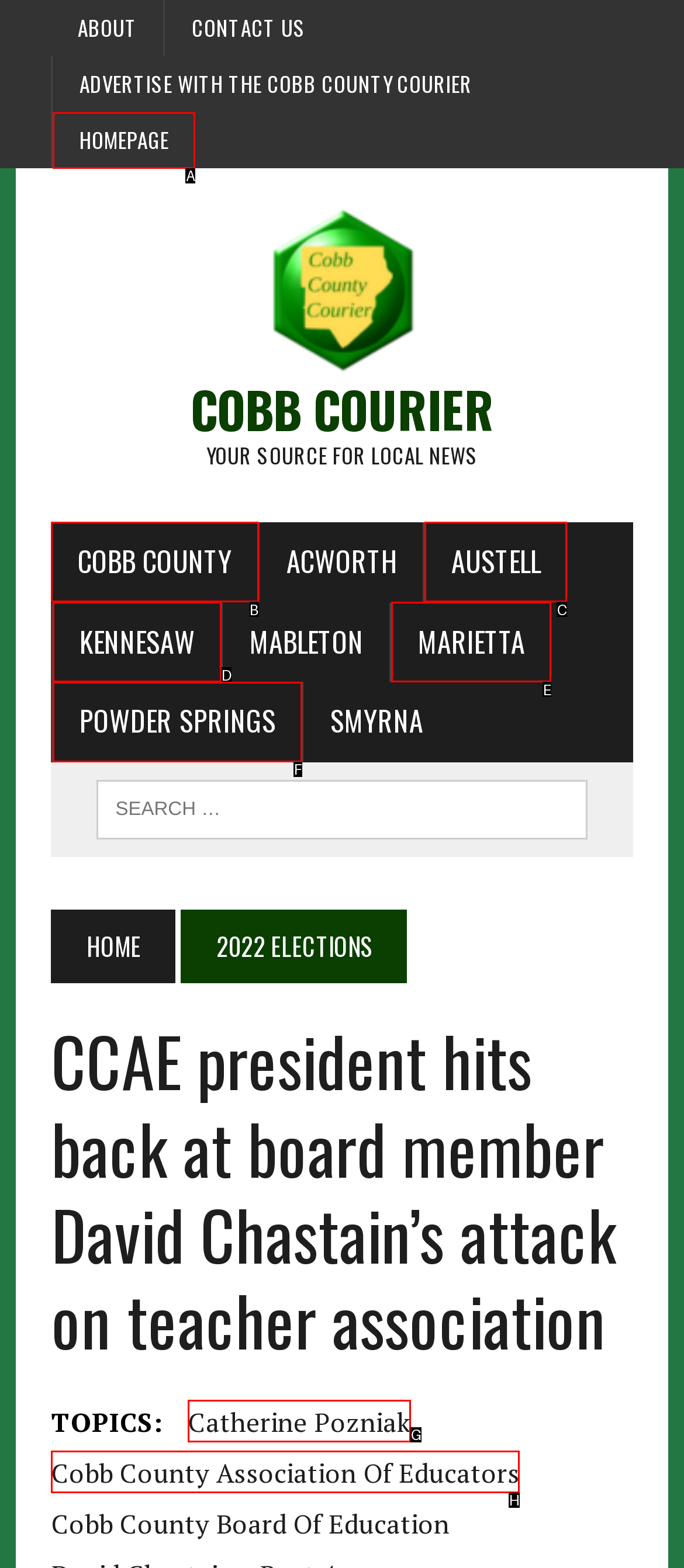Pick the option that should be clicked to perform the following task: read news about Cobb County
Answer with the letter of the selected option from the available choices.

B